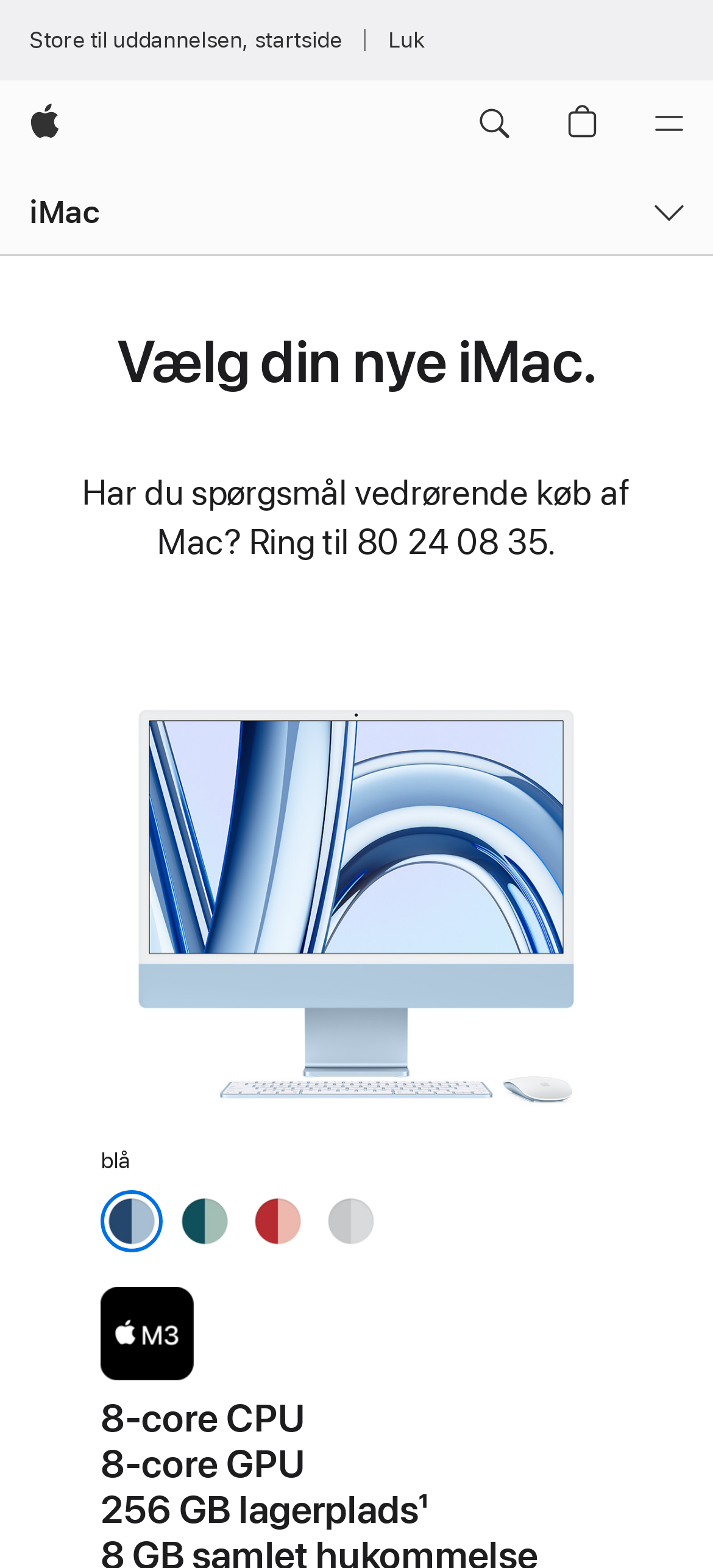Based on the image, provide a detailed and complete answer to the question: 
Is the 'blå' color option selected by default?

I can see that the 'blå' radio button is checked, which suggests that it is the default color option.